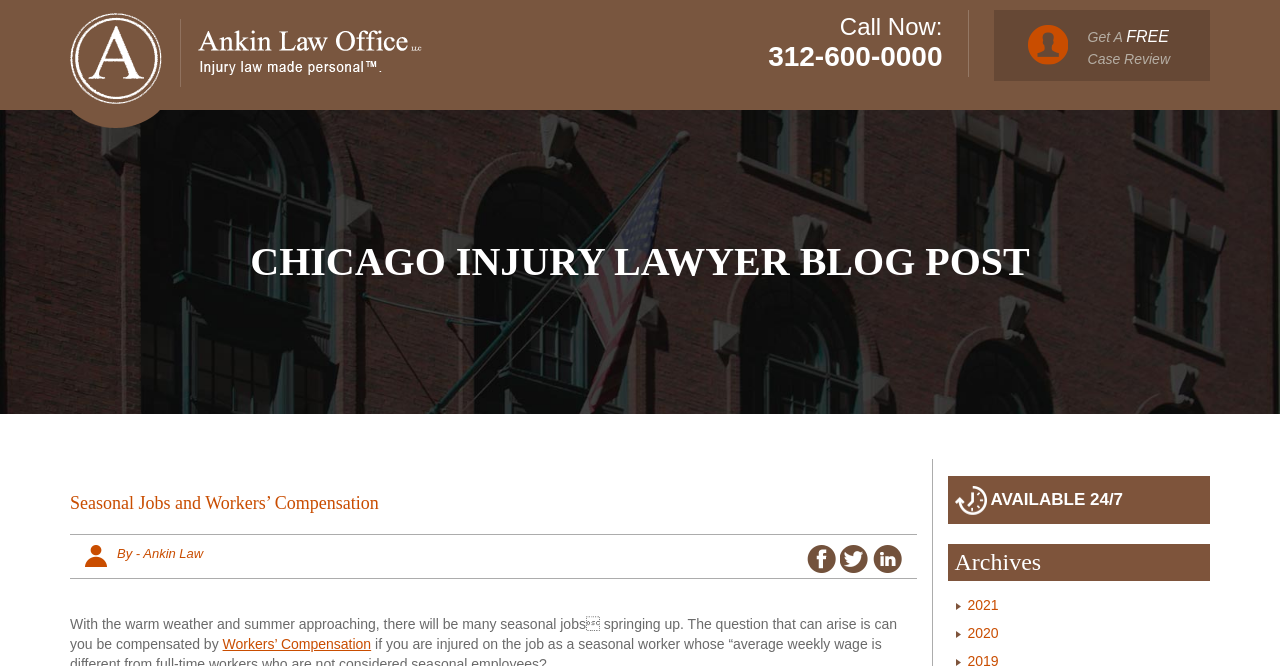Your task is to find and give the main heading text of the webpage.

Seasonal Jobs and Workers’ Compensation